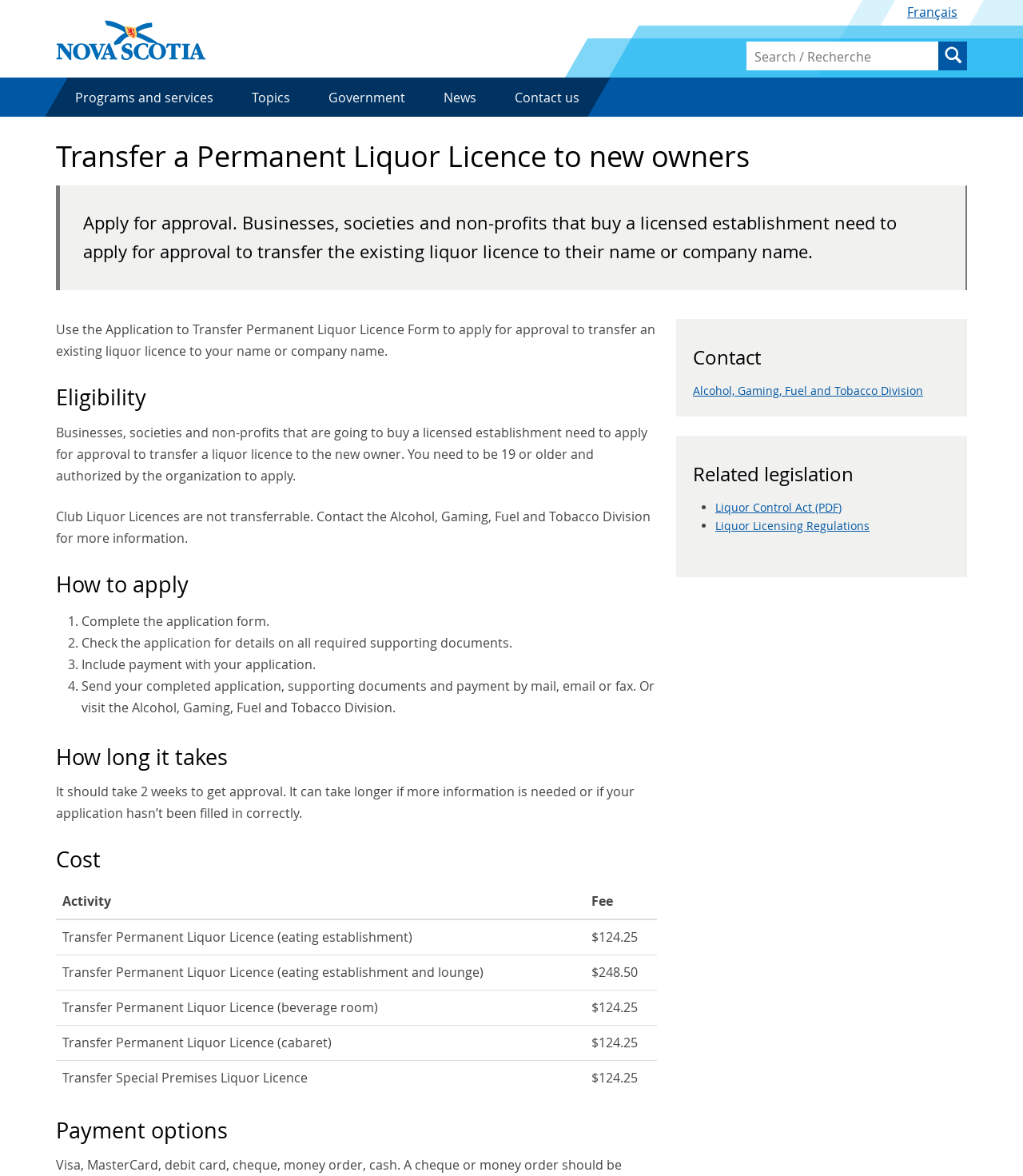Reply to the question with a brief word or phrase: What is the fee for transferring a Permanent Liquor Licence for an eating establishment?

$124.25